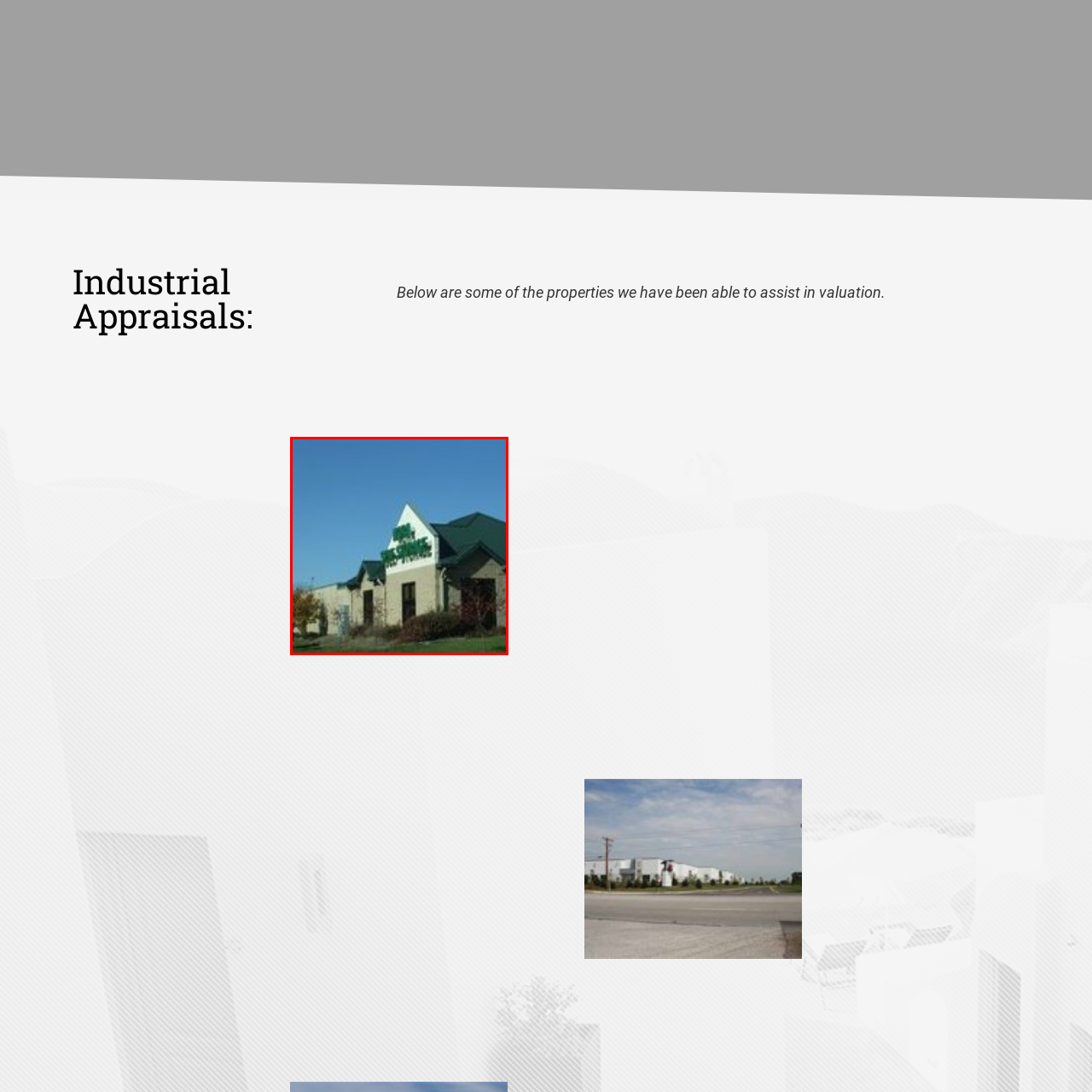Direct your attention to the image within the red boundary and answer the question with a single word or phrase:
What surrounds the building?

Grass and foliage